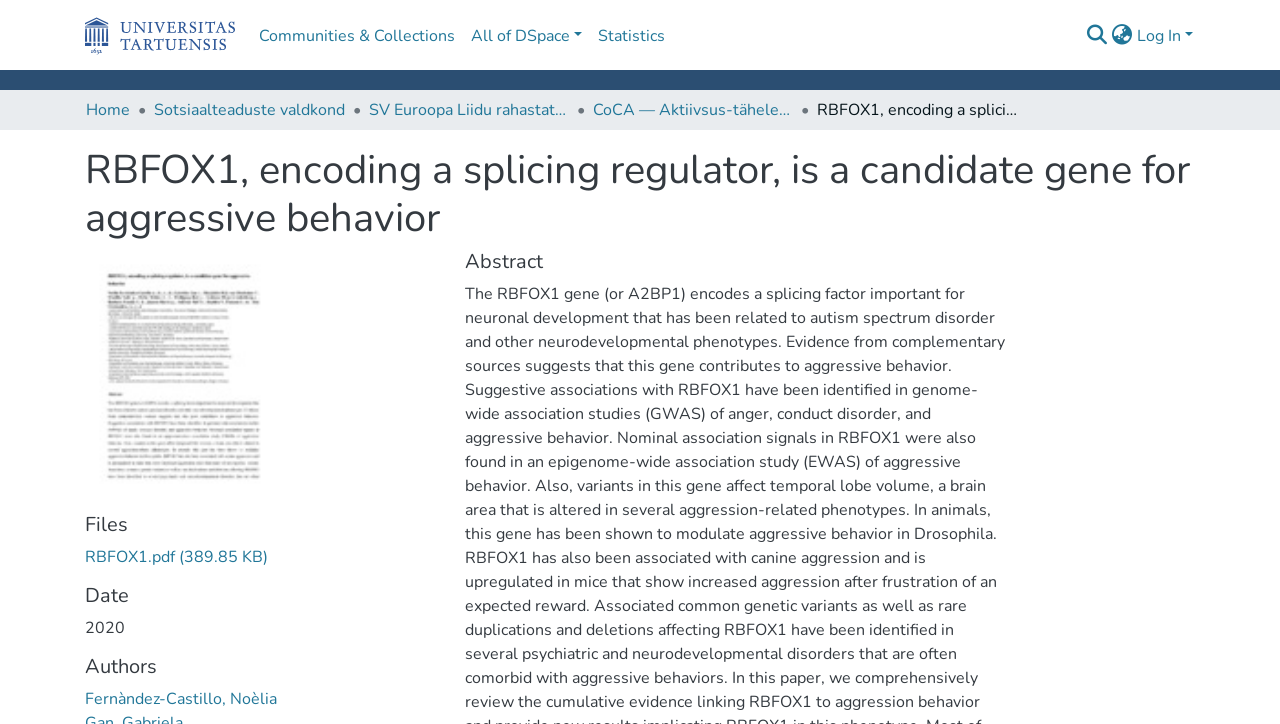Please predict the bounding box coordinates of the element's region where a click is necessary to complete the following instruction: "Switch language". The coordinates should be represented by four float numbers between 0 and 1, i.e., [left, top, right, bottom].

[0.867, 0.032, 0.887, 0.066]